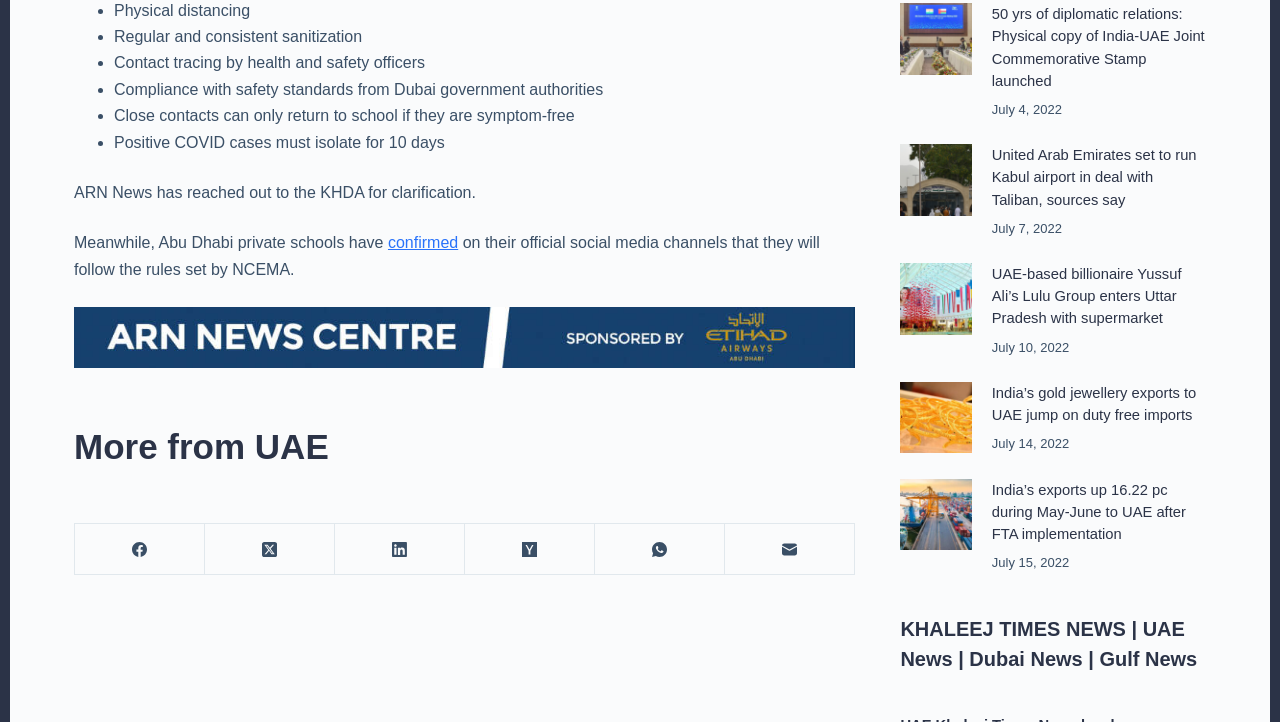Use a single word or phrase to answer the following:
What is the date range of the articles?

July 4-15, 2022